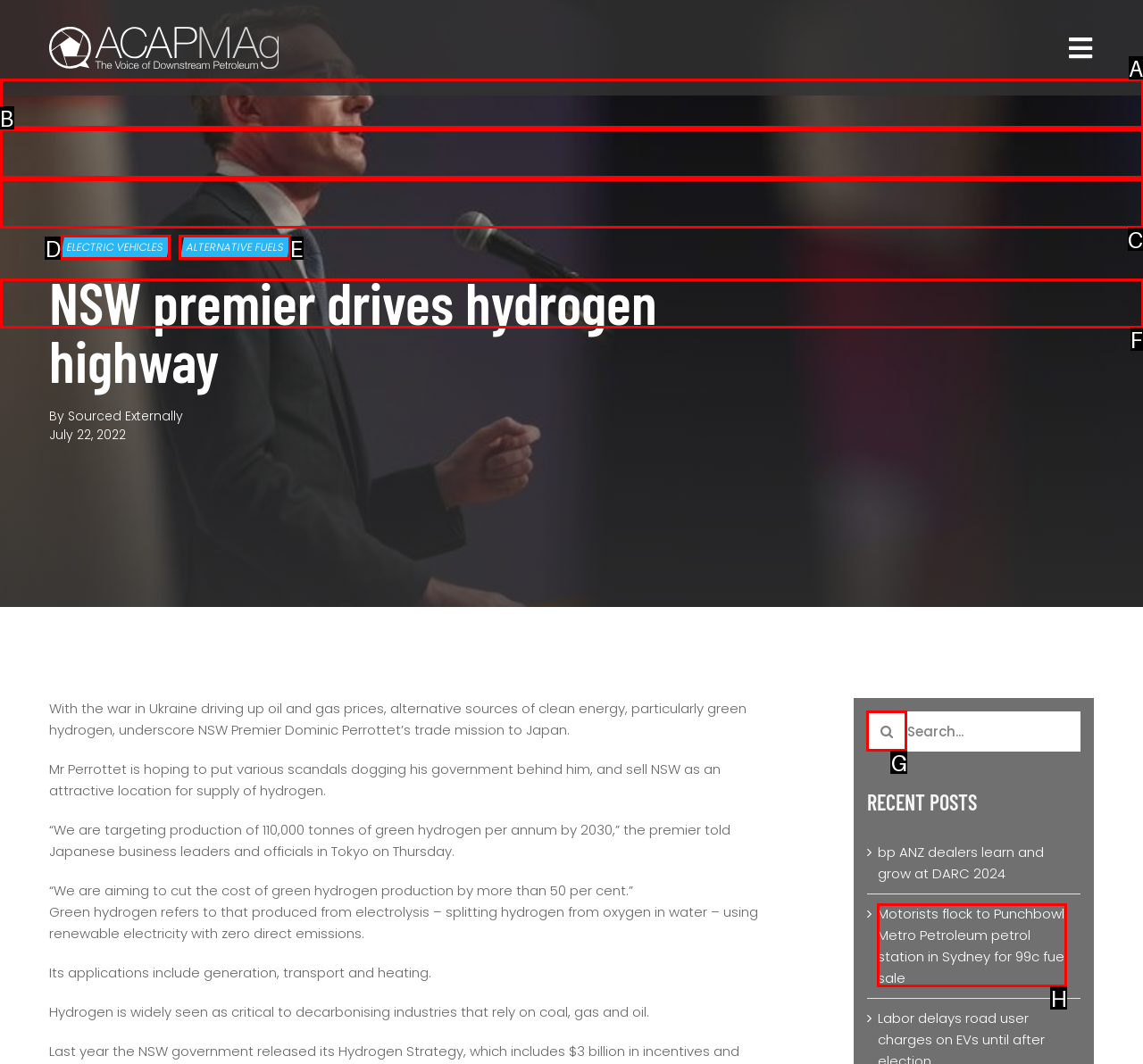Given the task: Learn about alternative fuels, tell me which HTML element to click on.
Answer with the letter of the correct option from the given choices.

E